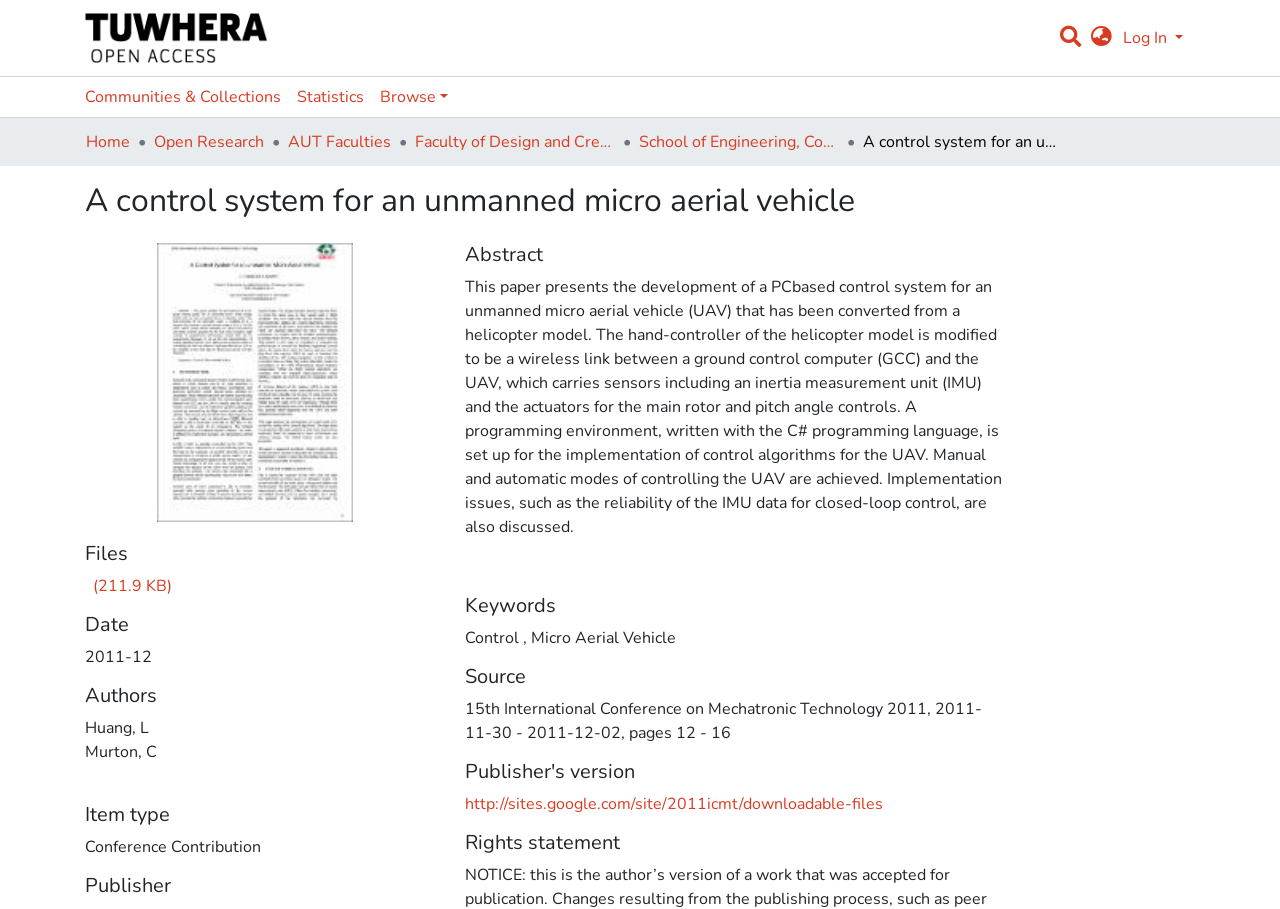Given the webpage screenshot and the description, determine the bounding box coordinates (top-left x, top-left y, bottom-right x, bottom-right y) that define the location of the UI element matching this description: aria-label="Language switch" title="Language switch"

[0.847, 0.029, 0.874, 0.055]